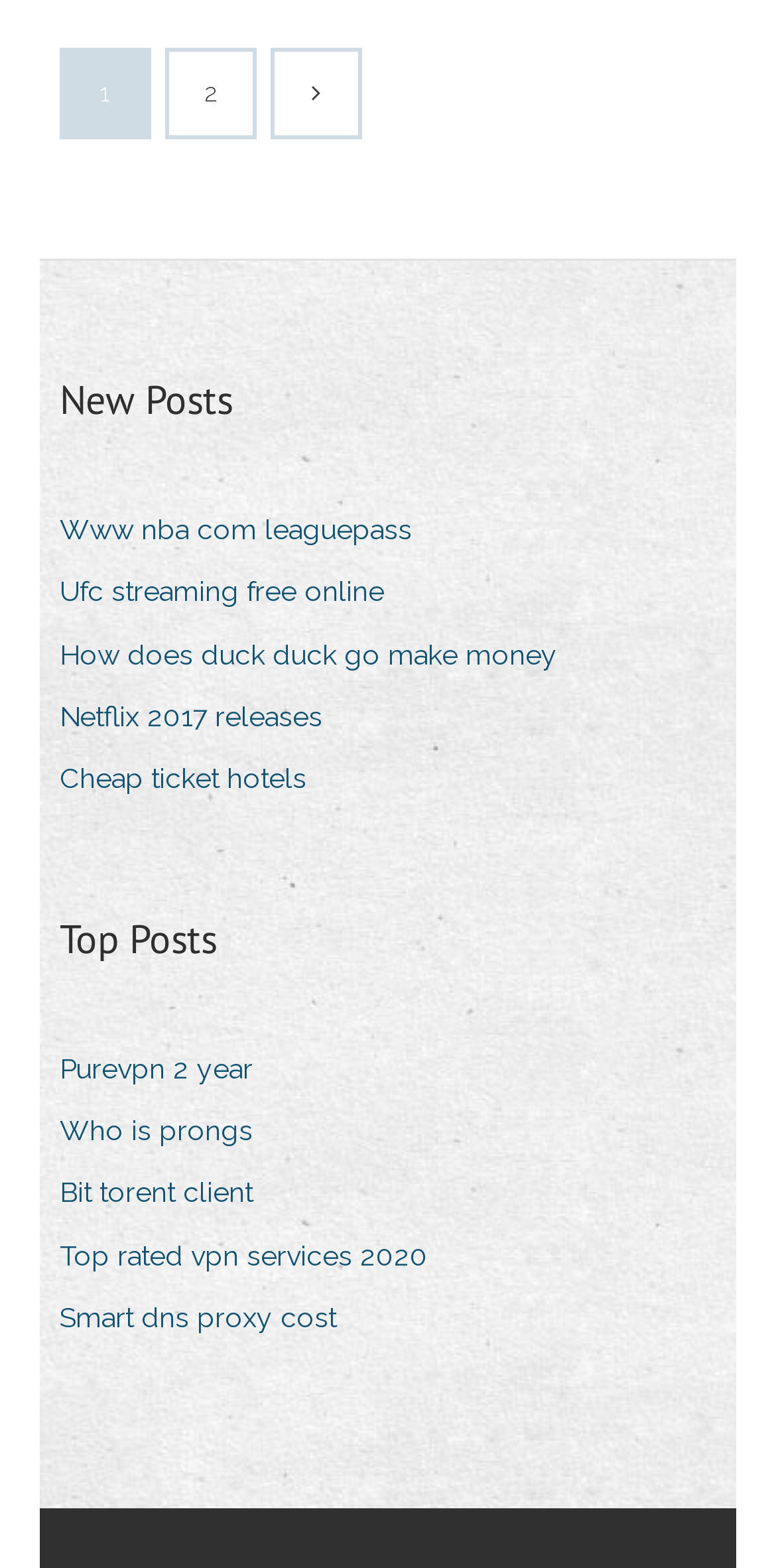Pinpoint the bounding box coordinates of the element to be clicked to execute the instruction: "Explore 'Top Posts'".

[0.077, 0.58, 0.279, 0.618]